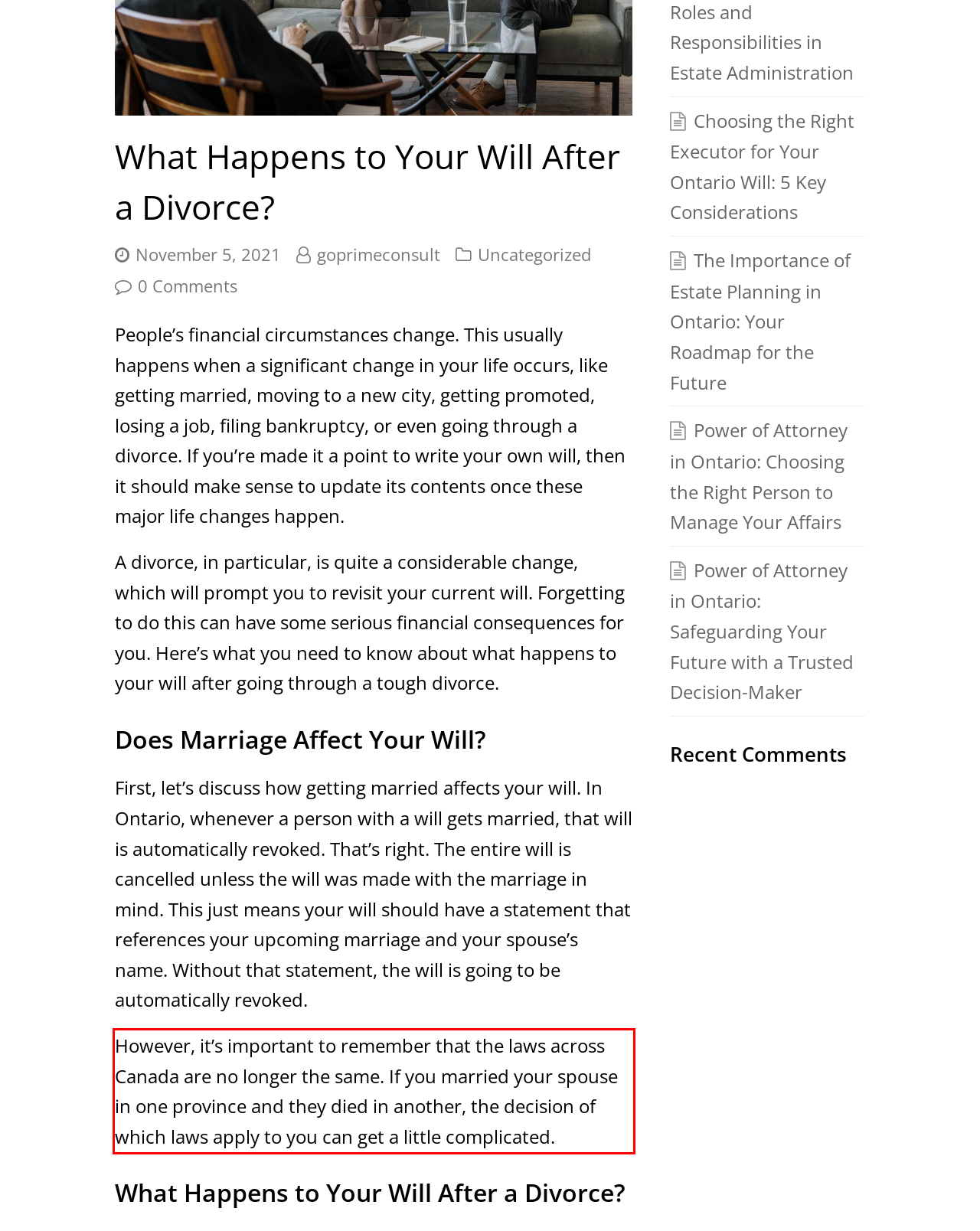You are provided with a screenshot of a webpage featuring a red rectangle bounding box. Extract the text content within this red bounding box using OCR.

However, it’s important to remember that the laws across Canada are no longer the same. If you married your spouse in one province and they died in another, the decision of which laws apply to you can get a little complicated.